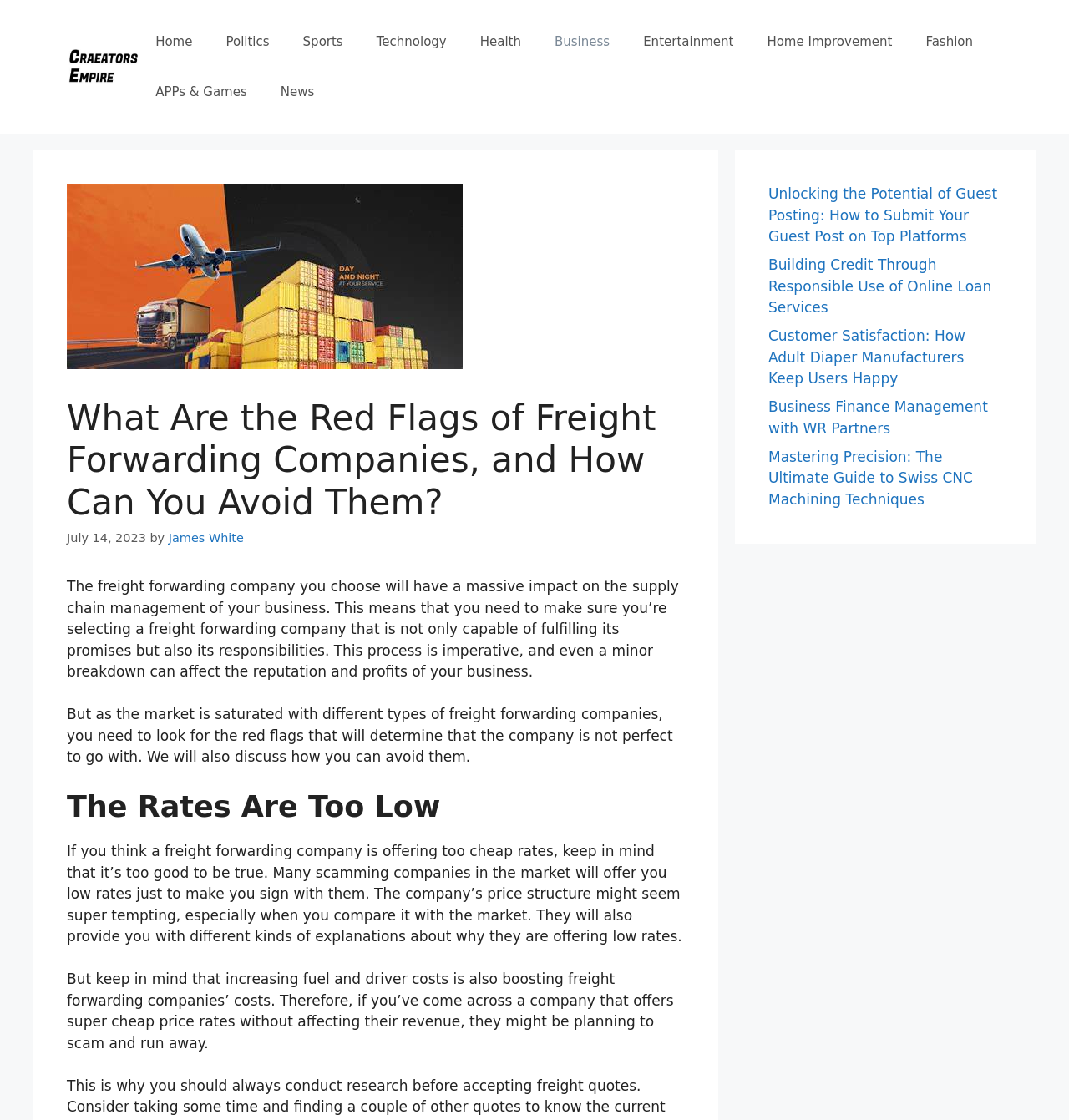Identify the bounding box of the UI element that matches this description: "APPs & Games".

[0.13, 0.06, 0.247, 0.104]